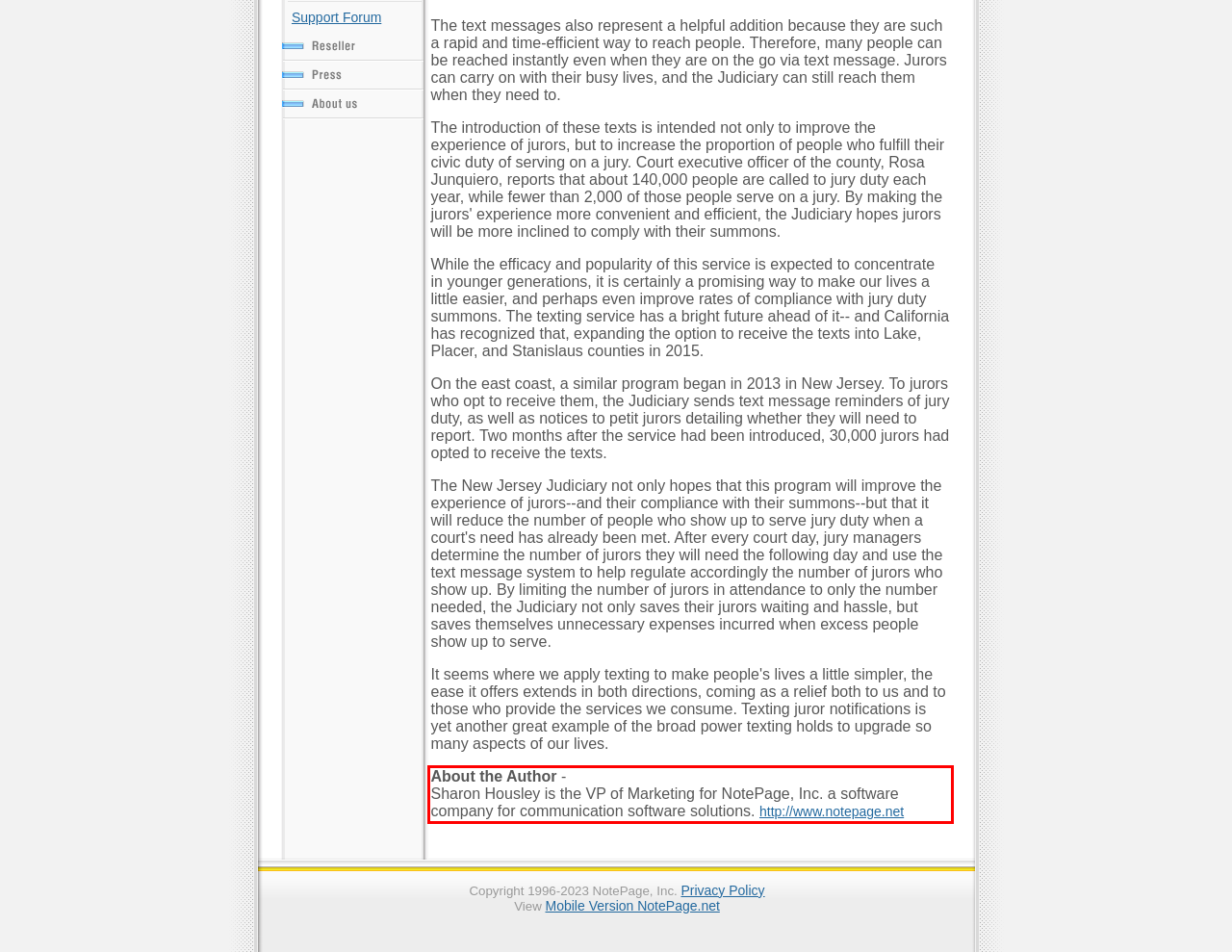Identify the text inside the red bounding box on the provided webpage screenshot by performing OCR.

About the Author - Sharon Housley is the VP of Marketing for NotePage, Inc. a software company for communication software solutions. http://www.notepage.net